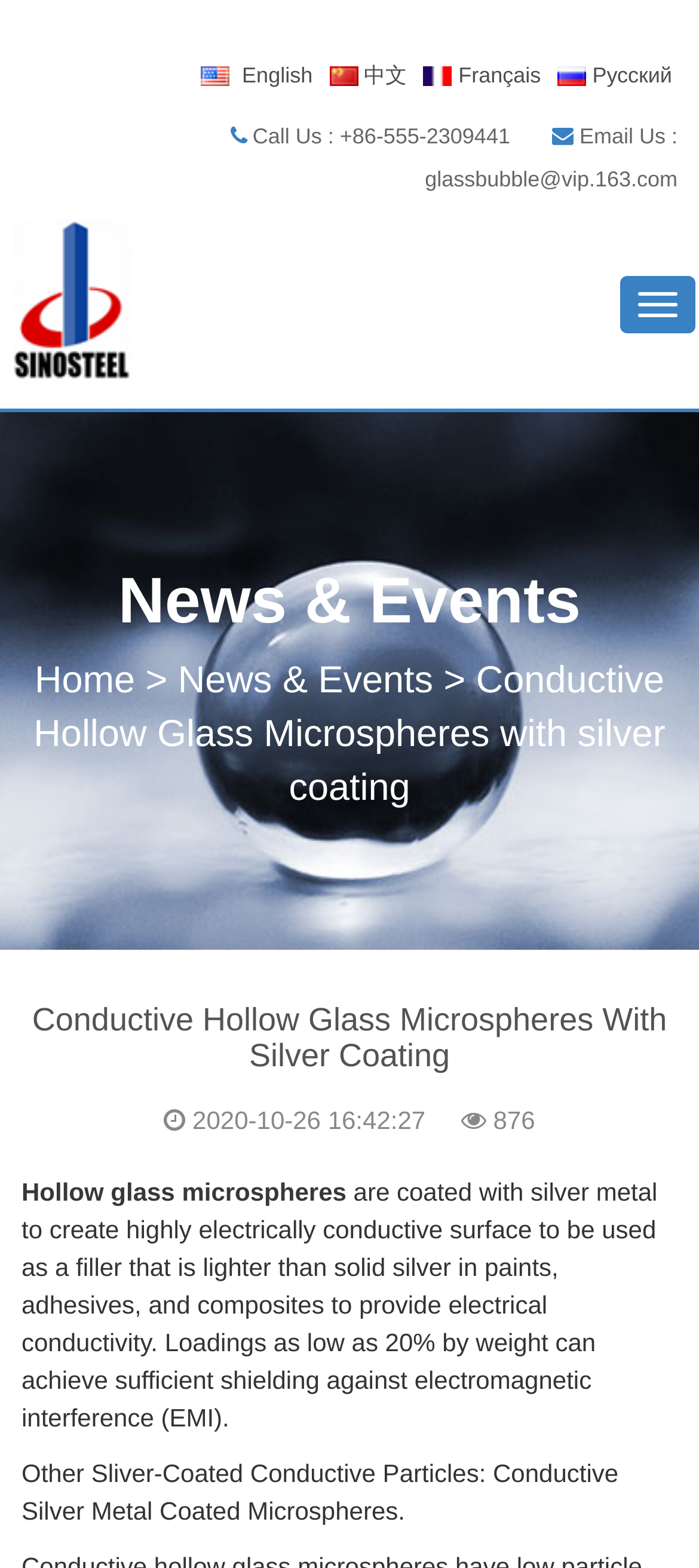Could you provide the bounding box coordinates for the portion of the screen to click to complete this instruction: "Learn about Hollow glass microspheres"?

[0.031, 0.75, 0.496, 0.769]